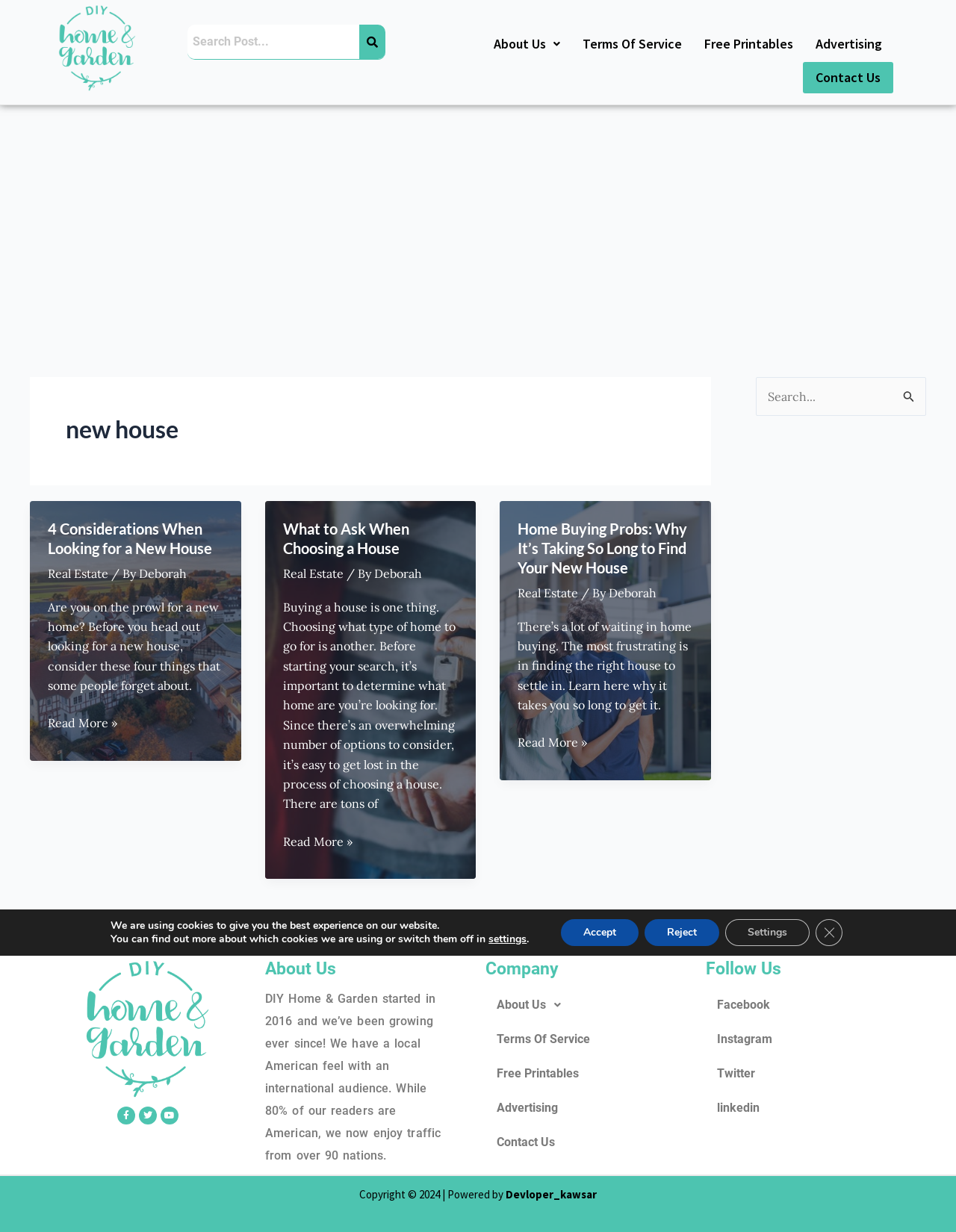Please predict the bounding box coordinates of the element's region where a click is necessary to complete the following instruction: "Read more about 4 Considerations When Looking for a New House". The coordinates should be represented by four float numbers between 0 and 1, i.e., [left, top, right, bottom].

[0.05, 0.579, 0.123, 0.595]